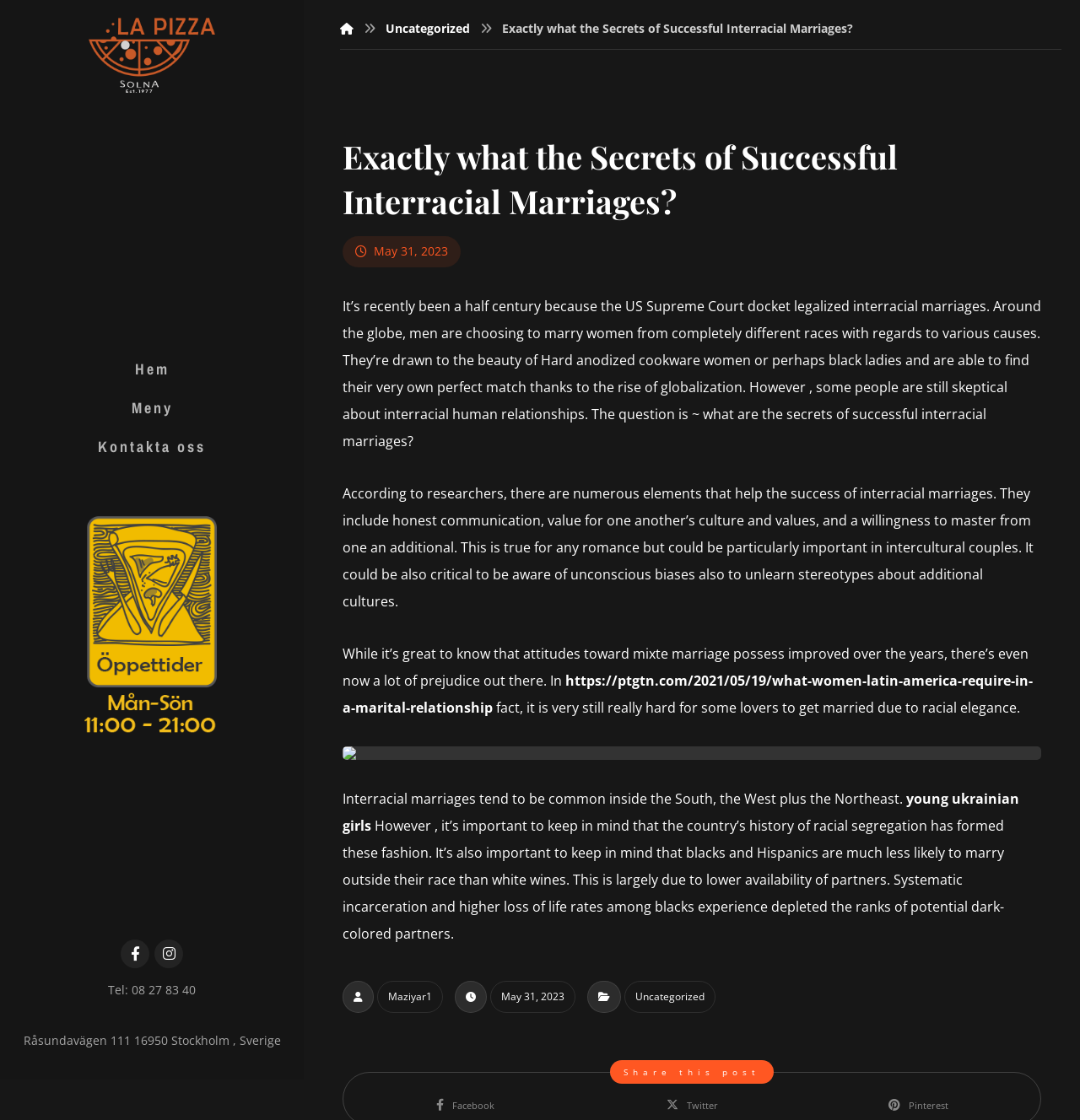Based on the element description Maziyar1, identify the bounding box coordinates for the UI element. The coordinates should be in the format (top-left x, top-left y, bottom-right x, bottom-right y) and within the 0 to 1 range.

[0.349, 0.876, 0.41, 0.904]